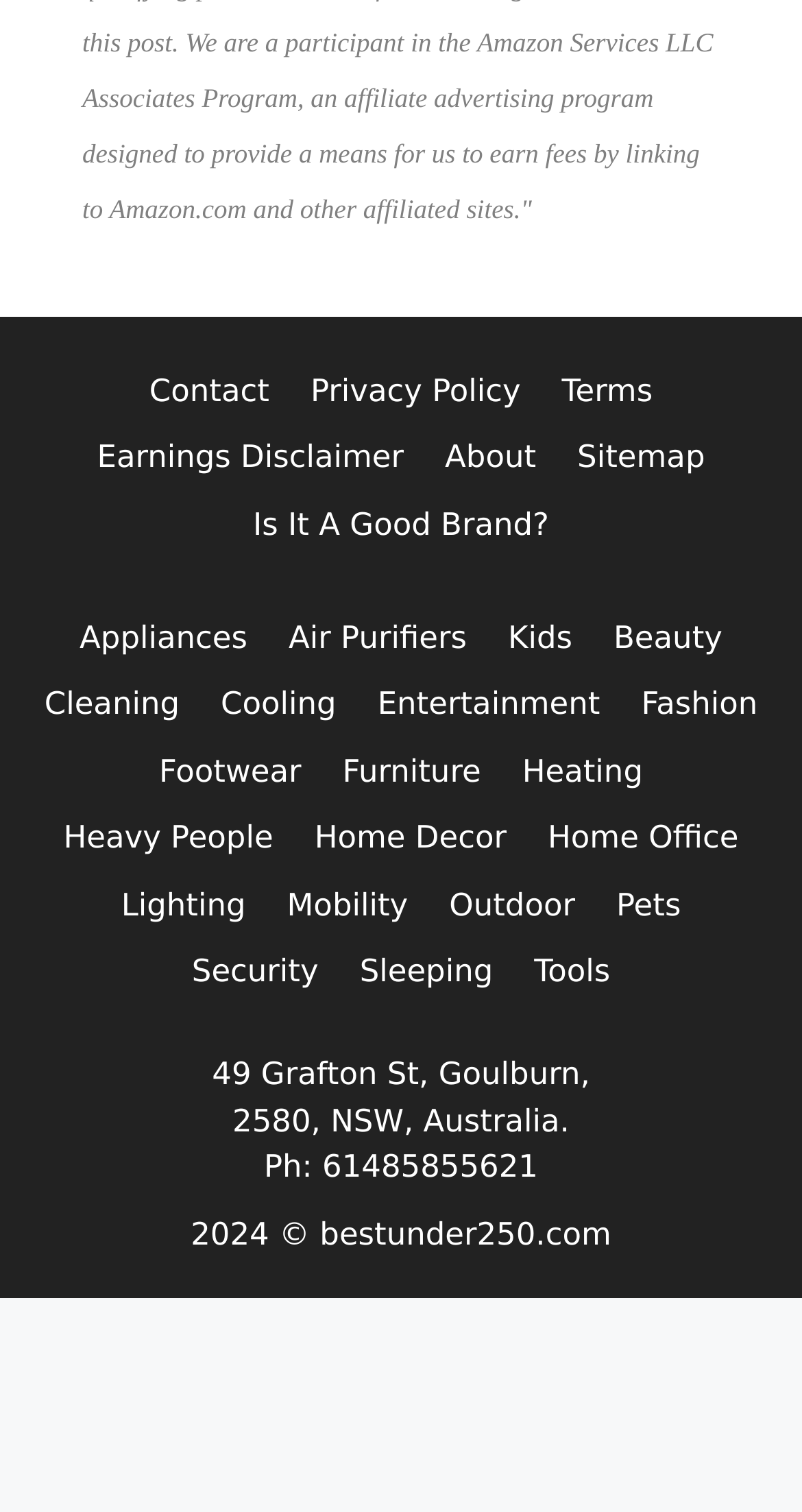What is the website's contact information?
Using the details from the image, give an elaborate explanation to answer the question.

The contact information can be found at the bottom of the webpage, where the address and phone number are provided. The phone number is 61485855621.